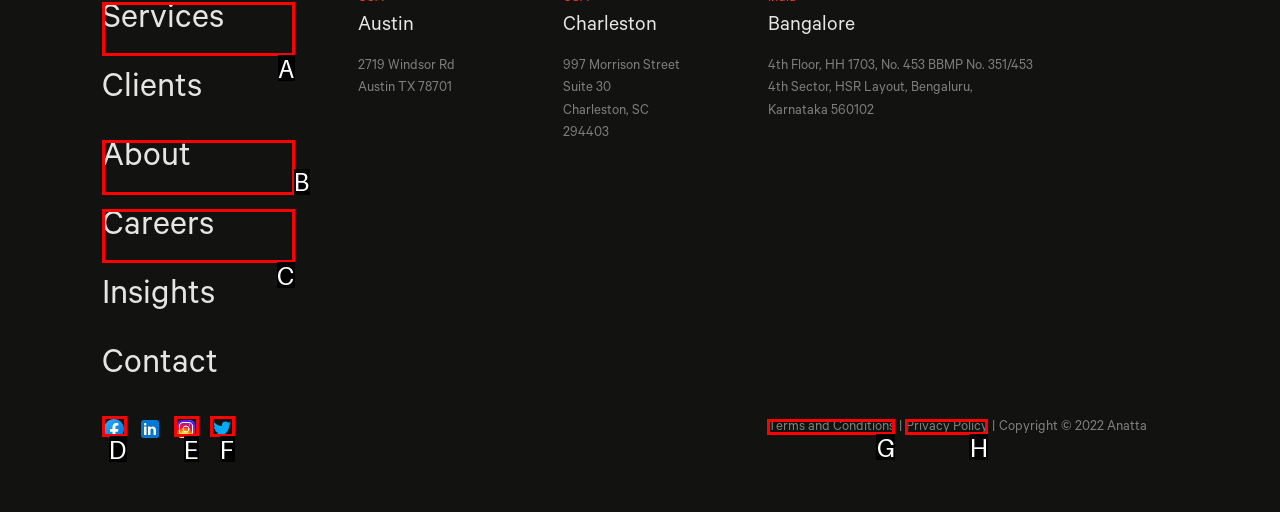From the given options, indicate the letter that corresponds to the action needed to complete this task: Subscribe to the newsletter. Respond with only the letter.

None